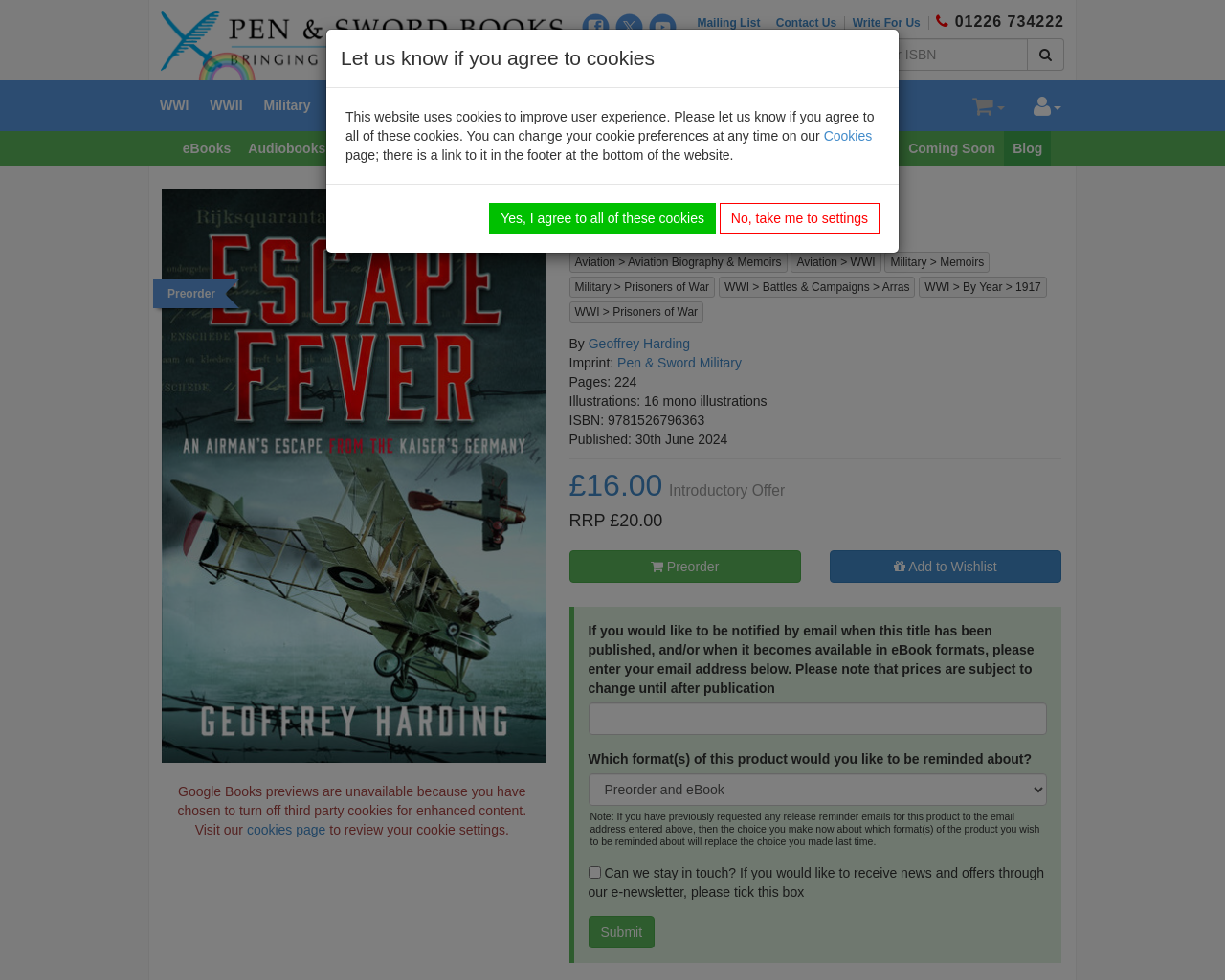Identify the bounding box coordinates for the element you need to click to achieve the following task: "Visit Pen and Sword Books". The coordinates must be four float values ranging from 0 to 1, formatted as [left, top, right, bottom].

[0.131, 0.034, 0.459, 0.049]